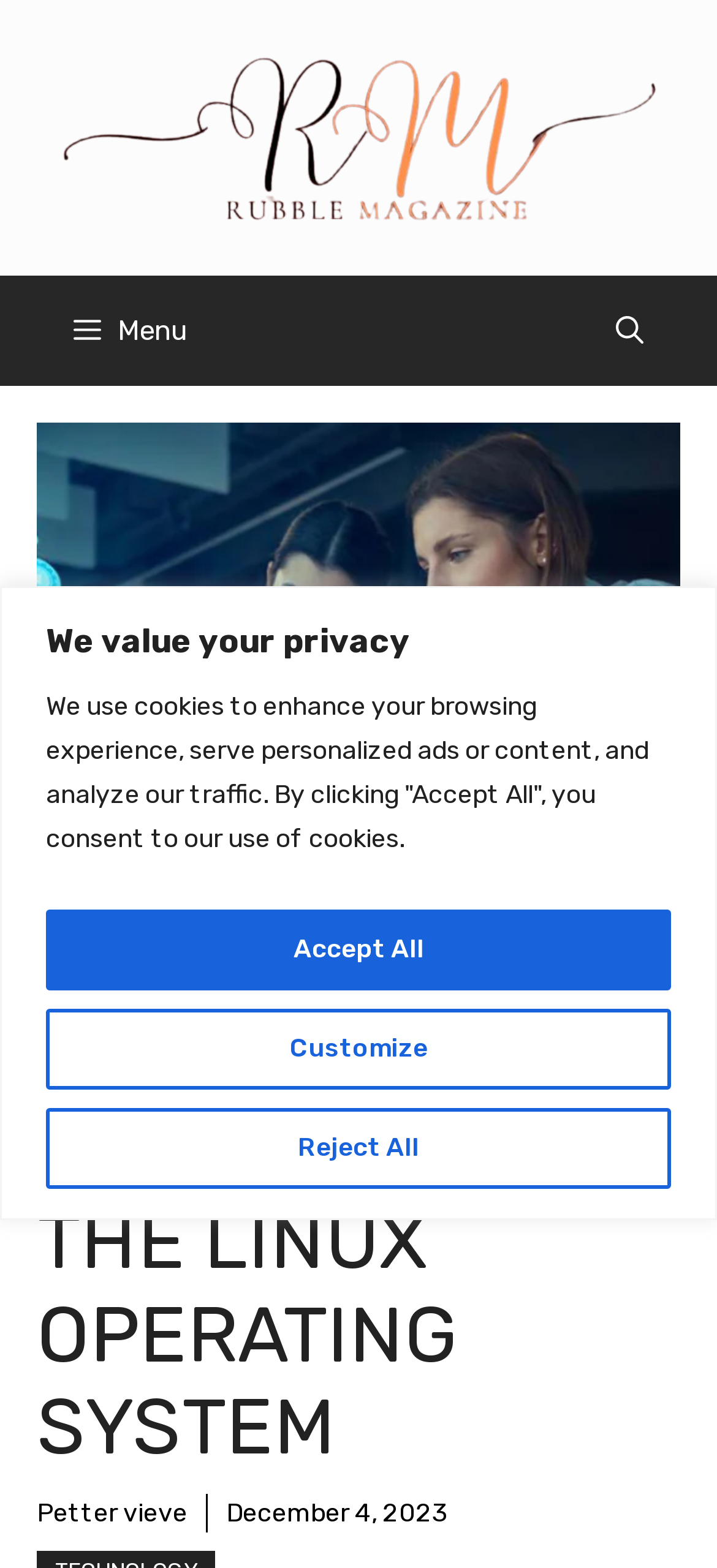What is the primary heading on this webpage?

EXPLORING LINUXIA: OVERVIEW OF THE LINUX OPERATING SYSTEM